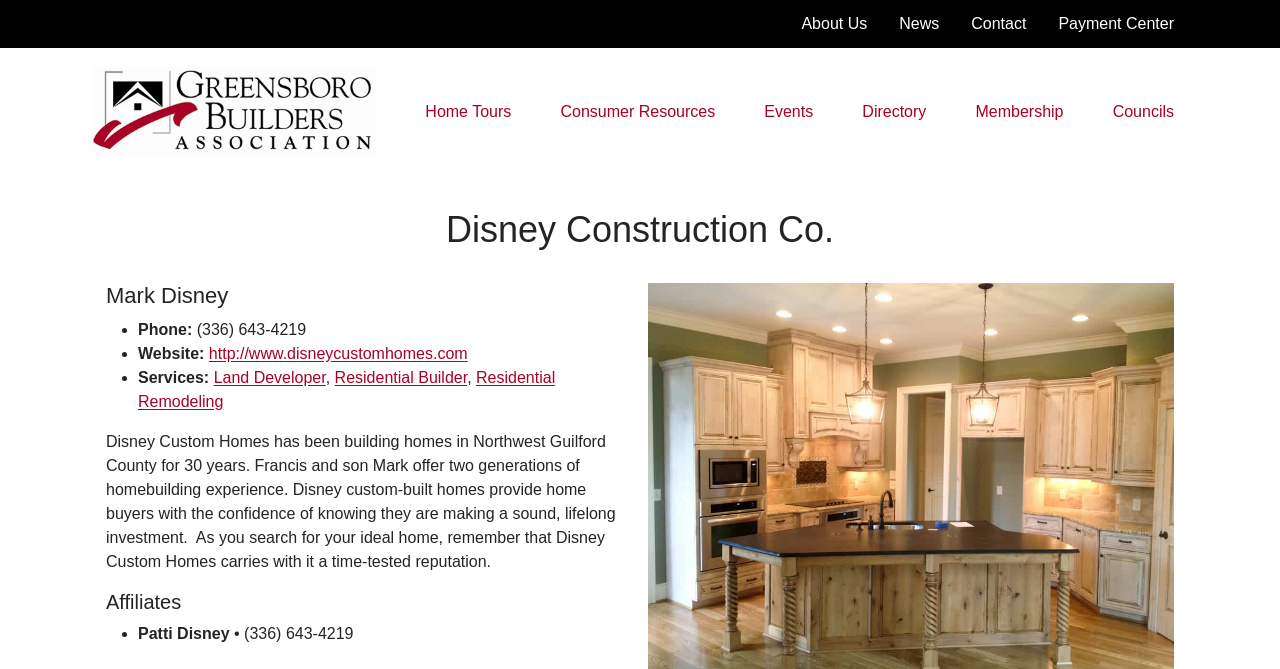Generate the title text from the webpage.

Disney Construction Co.